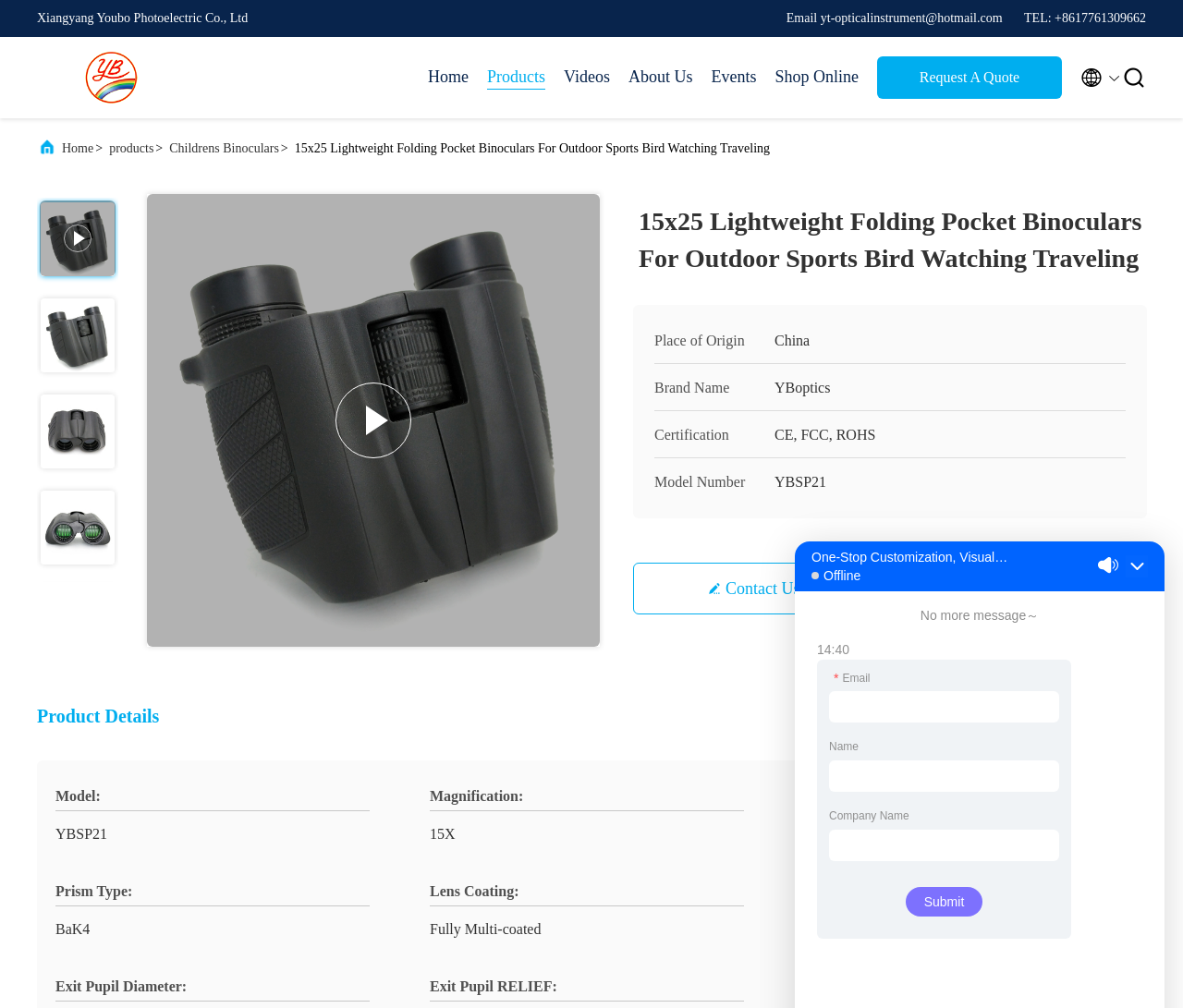Find the bounding box coordinates of the clickable element required to execute the following instruction: "Click the 'Contact Us' button". Provide the coordinates as four float numbers between 0 and 1, i.e., [left, top, right, bottom].

[0.535, 0.558, 0.738, 0.61]